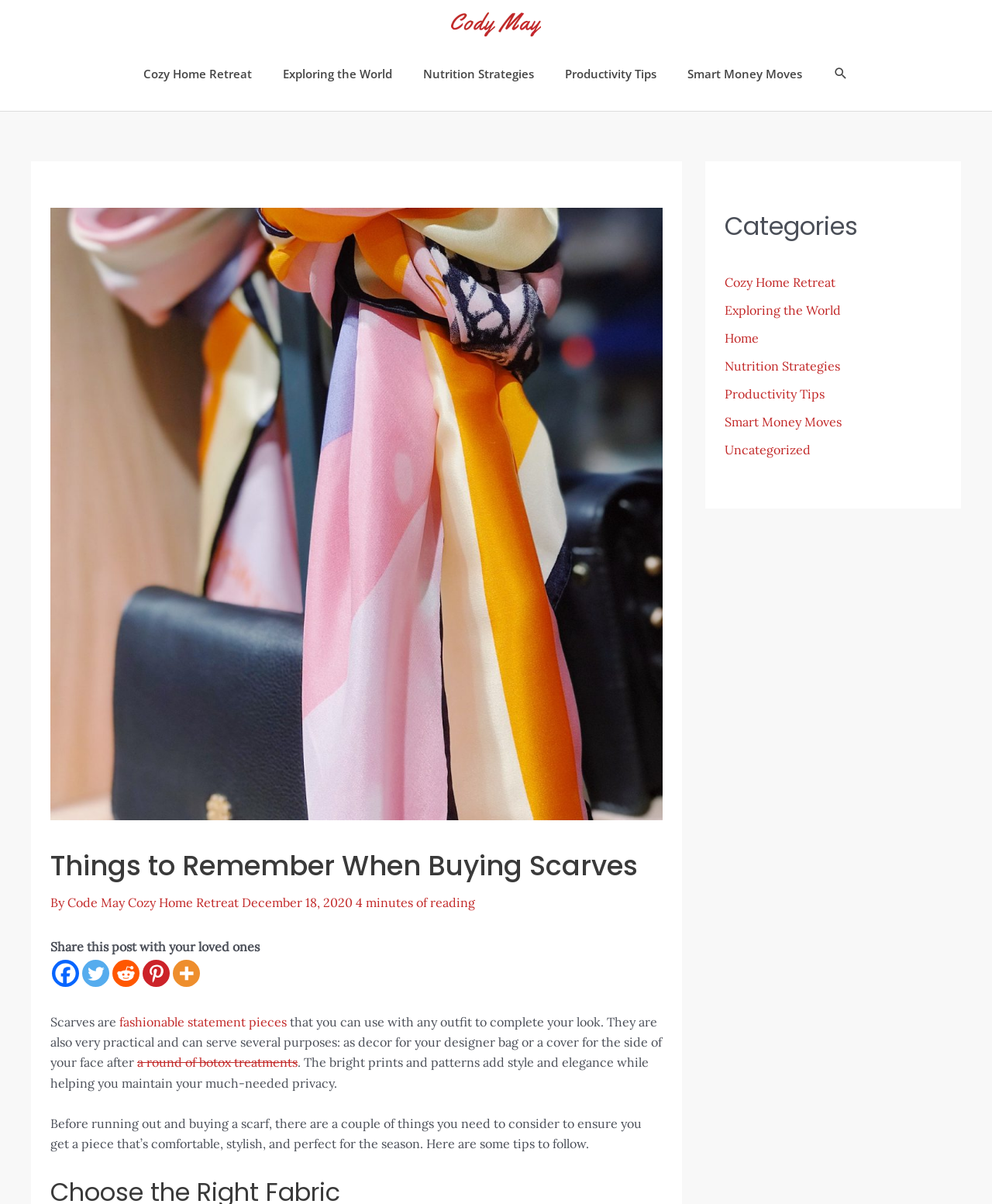Determine the heading of the webpage and extract its text content.

Things to Remember When Buying Scarves